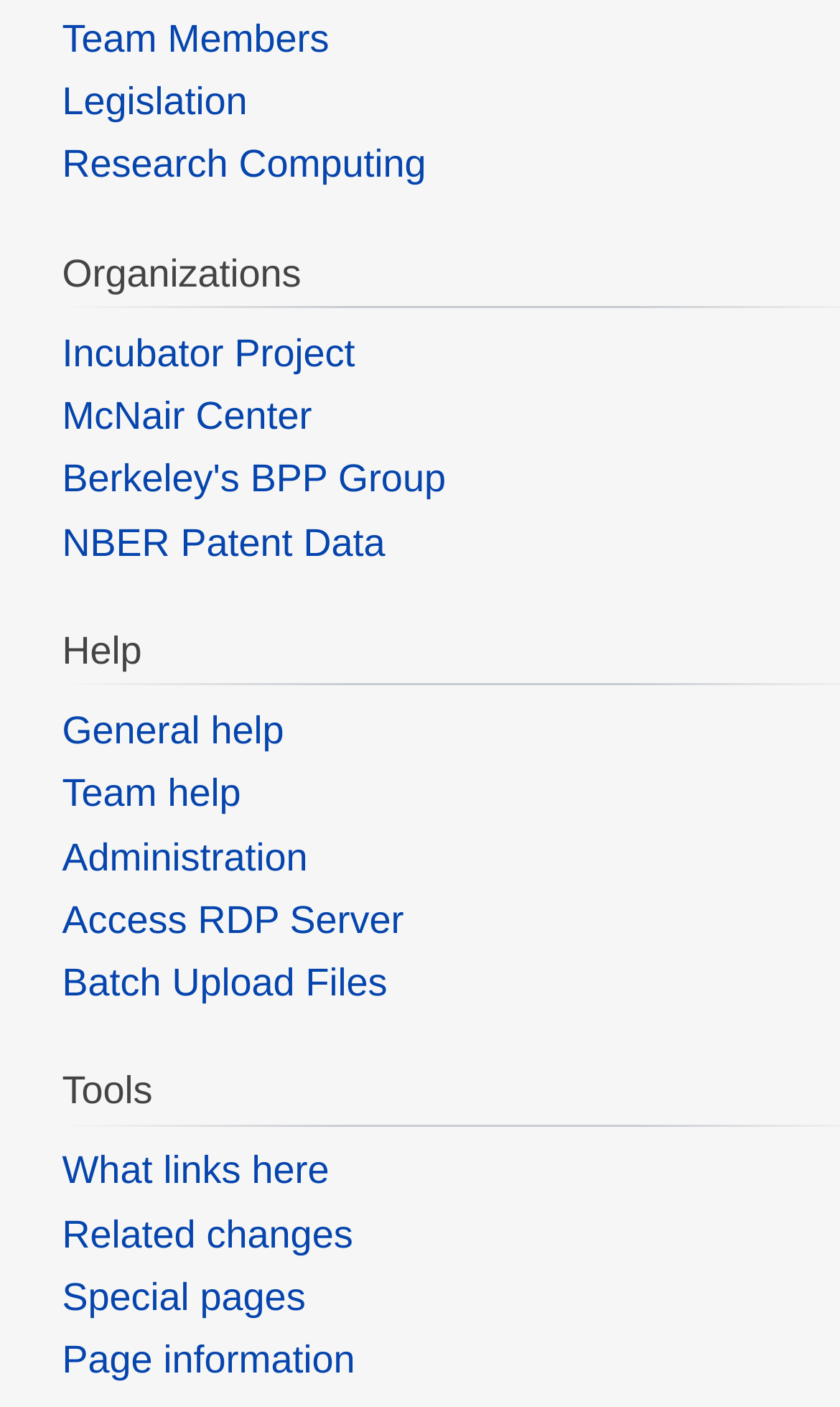Please locate the clickable area by providing the bounding box coordinates to follow this instruction: "check January 2022".

None